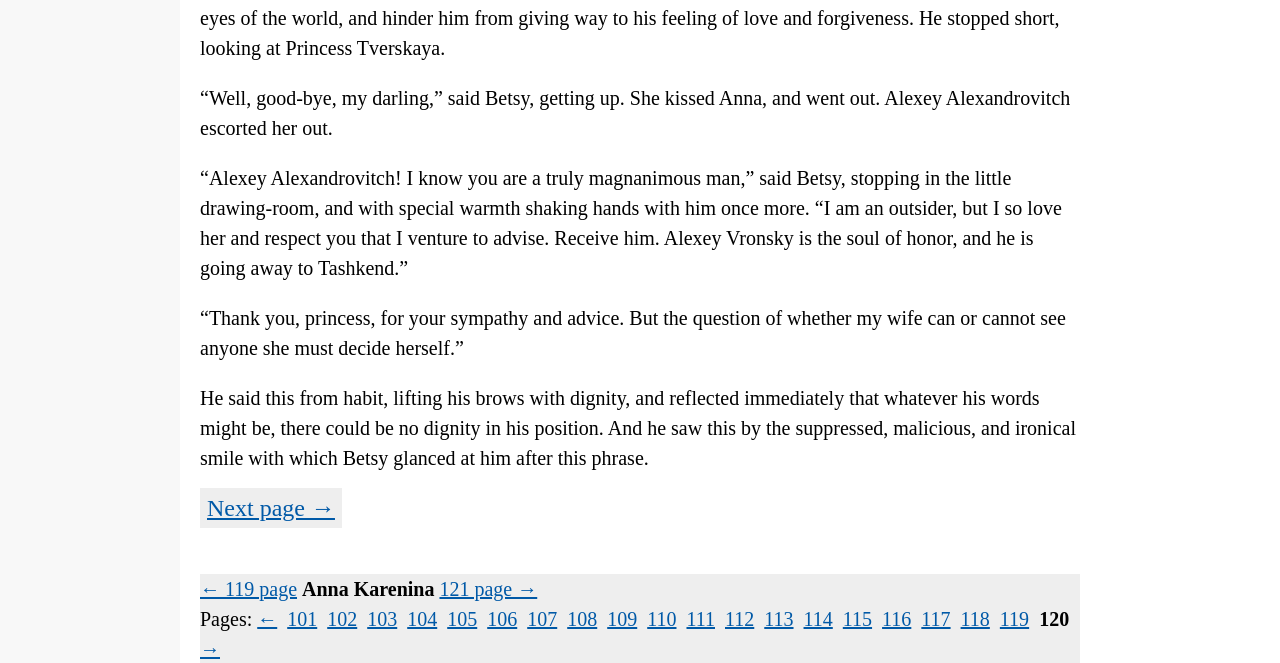What is the current page number?
Provide a detailed and extensive answer to the question.

The current page number can be determined by looking at the pagination links at the bottom of the page, where the number '120' is highlighted.